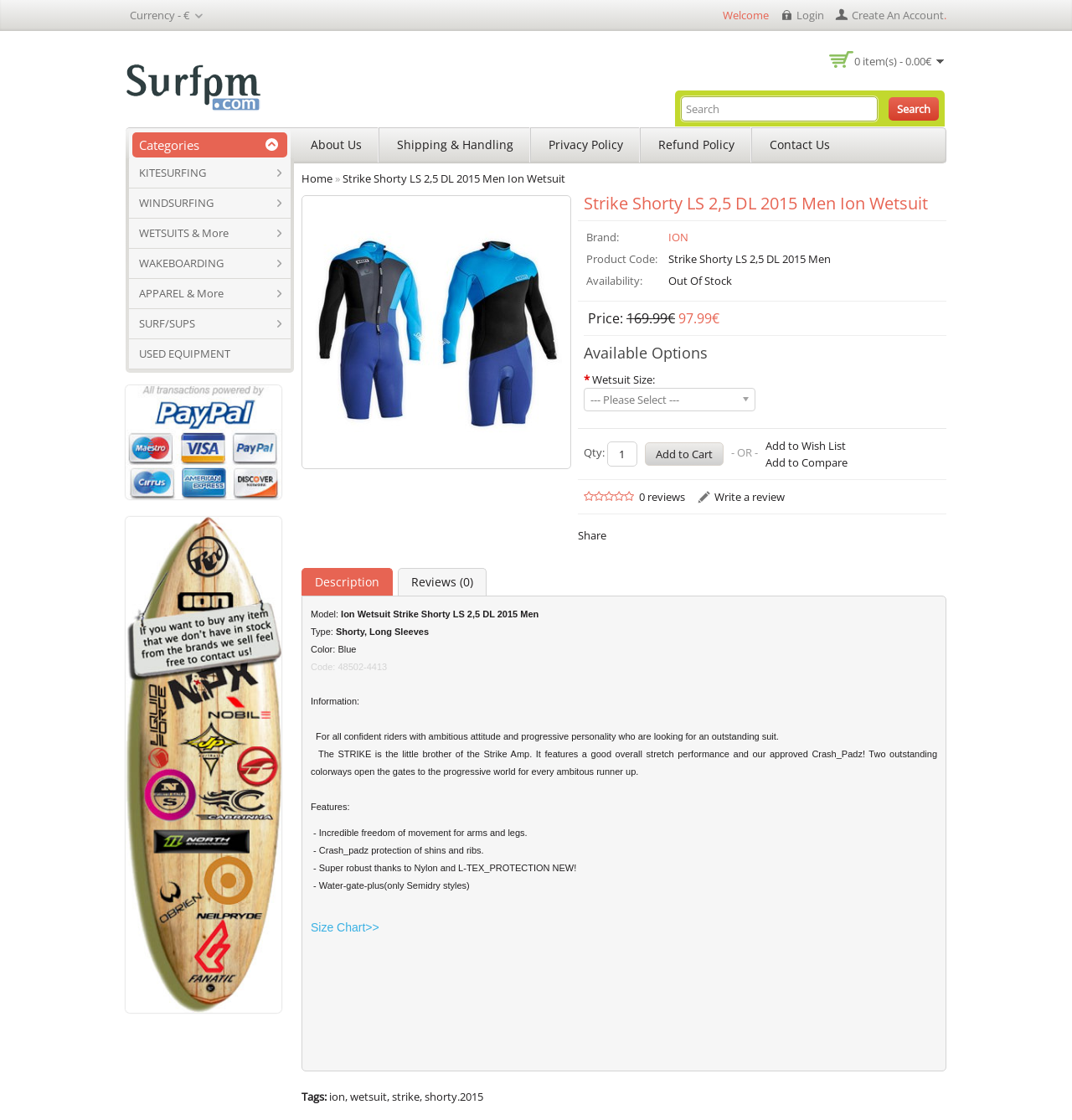Respond to the question below with a concise word or phrase:
What is the price of the wetsuit?

169.99€